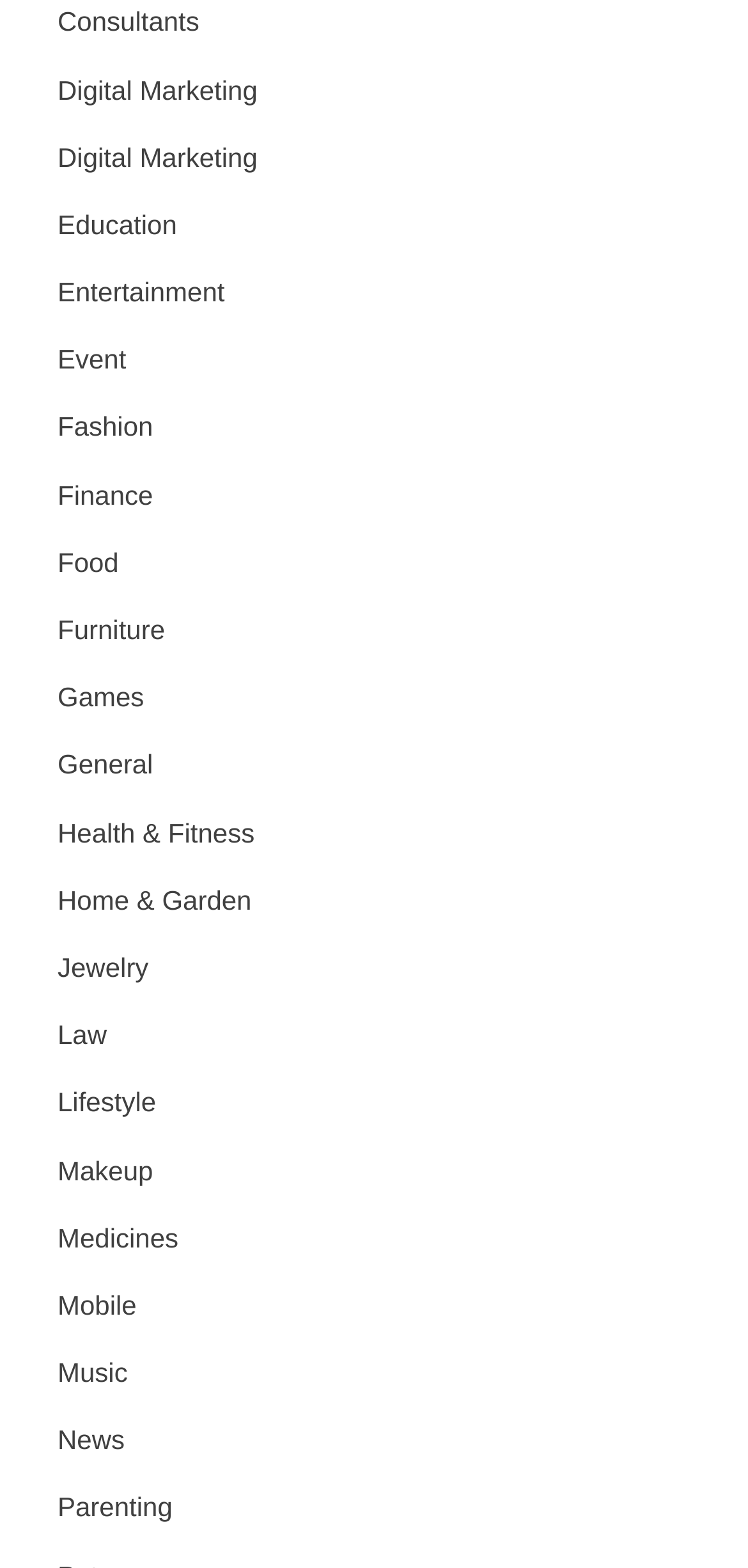Determine the bounding box coordinates for the HTML element mentioned in the following description: "Digital Marketing". The coordinates should be a list of four floats ranging from 0 to 1, represented as [left, top, right, bottom].

[0.077, 0.042, 0.344, 0.073]